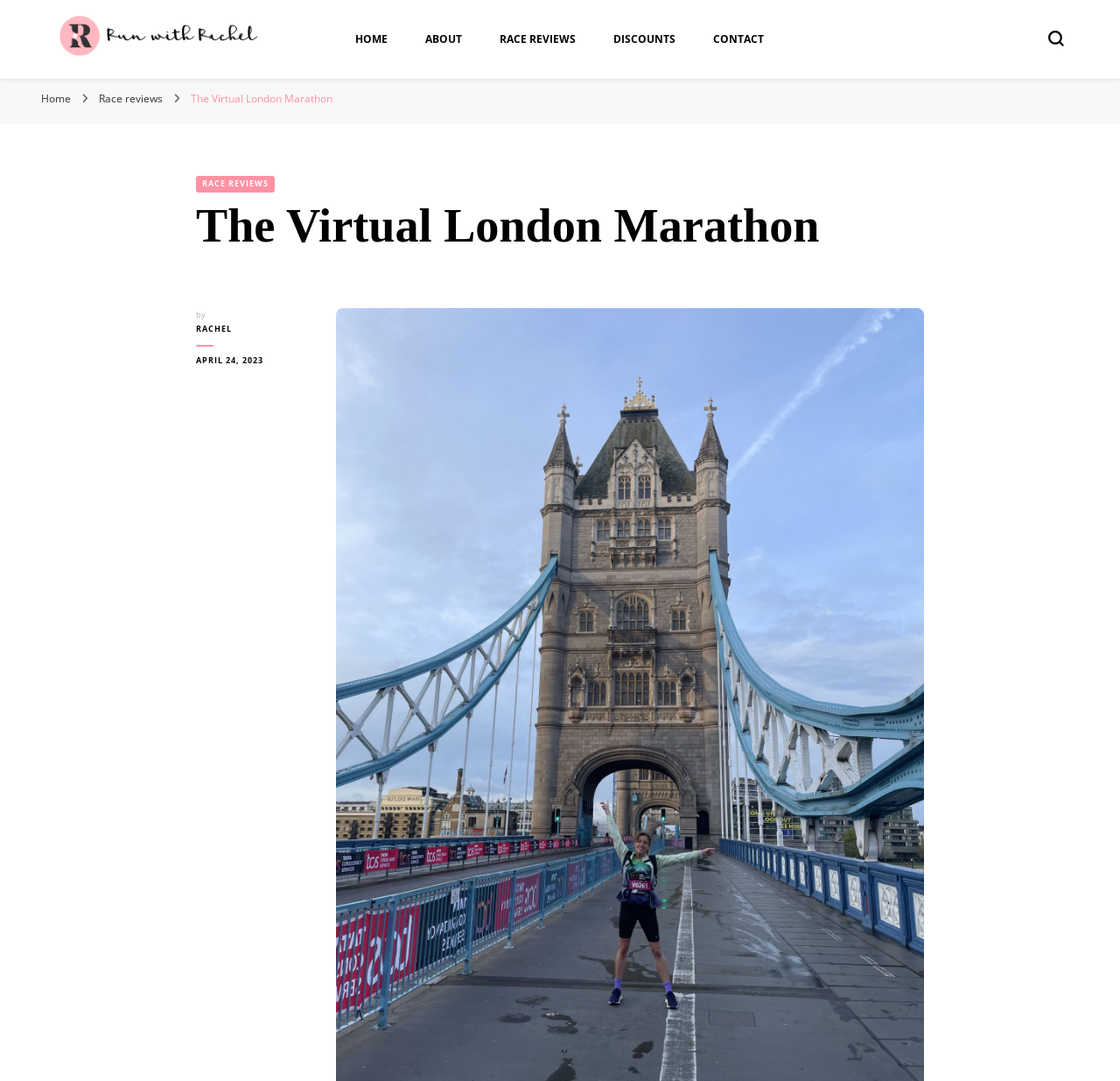Locate the bounding box for the described UI element: "Rachel". Ensure the coordinates are four float numbers between 0 and 1, formatted as [left, top, right, bottom].

[0.175, 0.298, 0.277, 0.311]